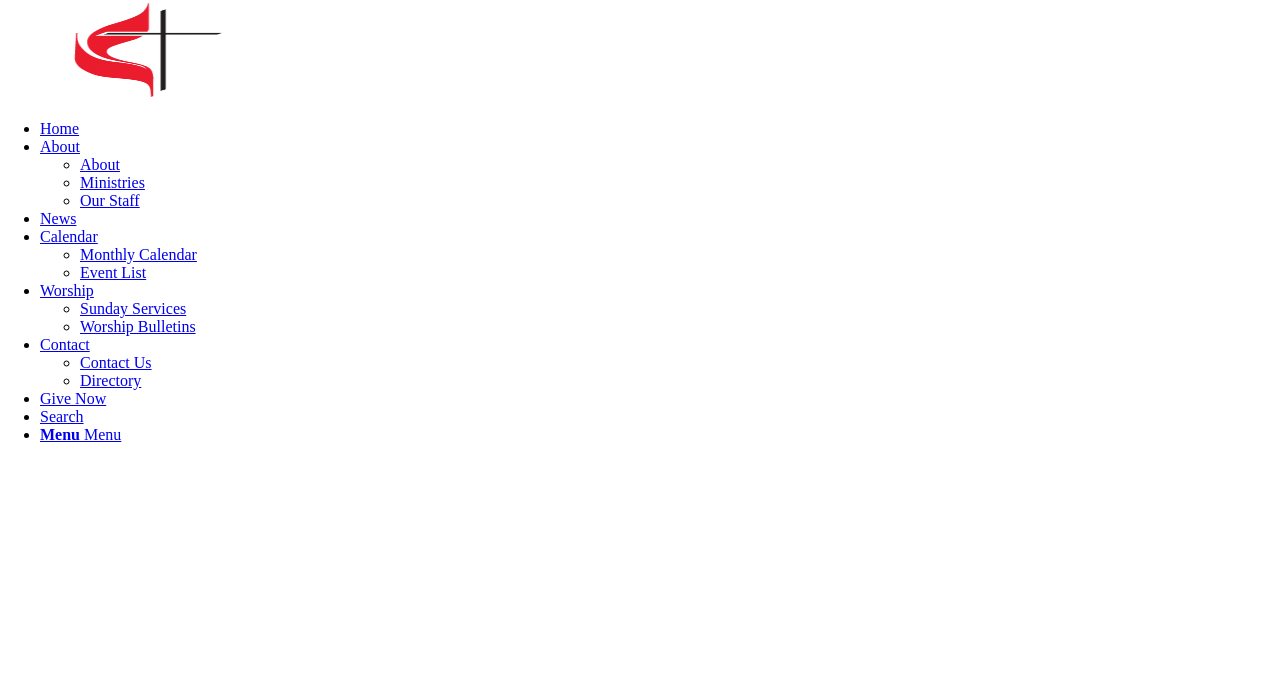Using the description "aria-label="Geneseo United Methodist Church"", predict the bounding box of the relevant HTML element.

[0.0, 0.124, 0.234, 0.149]